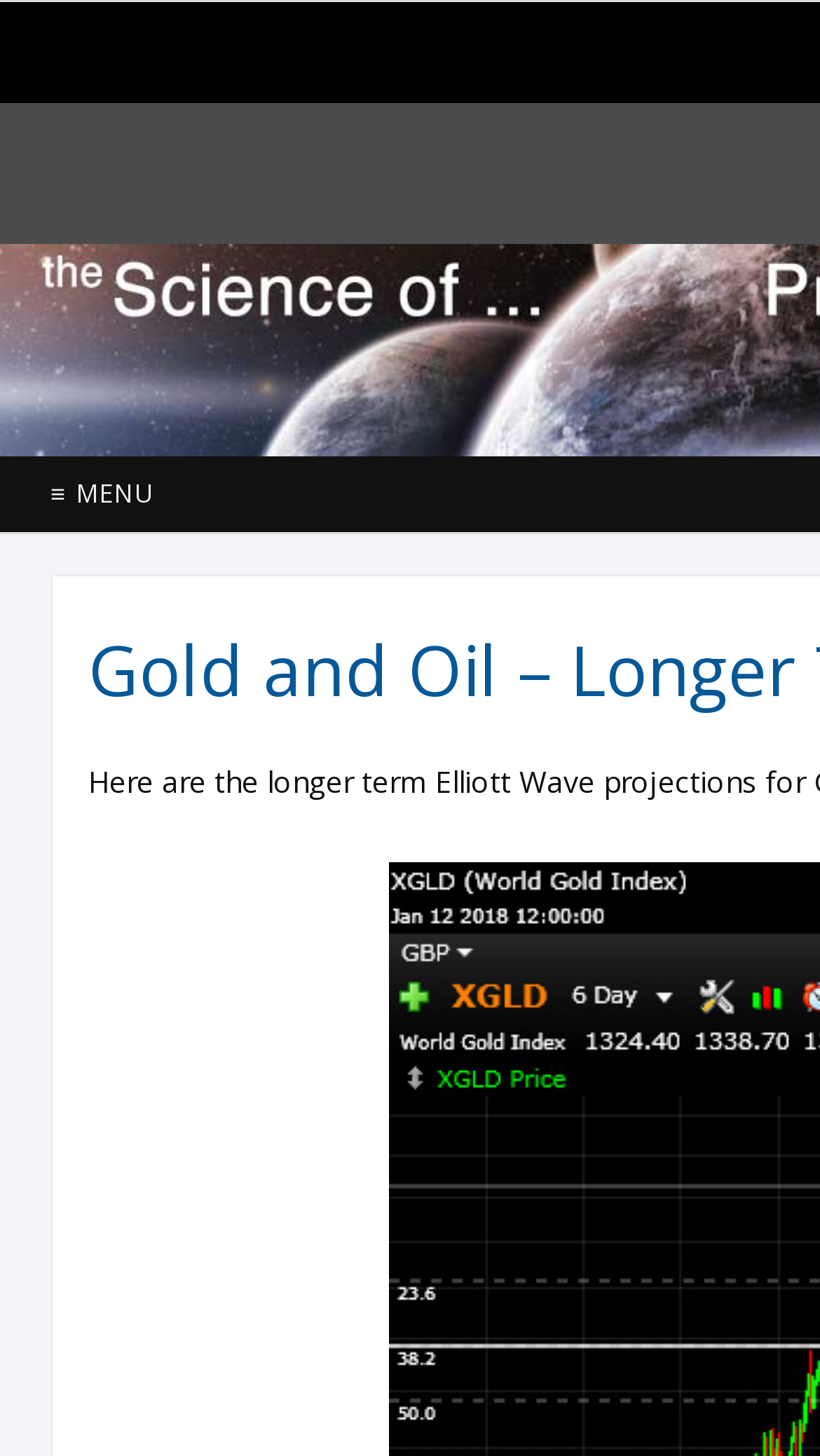Please locate and generate the primary heading on this webpage.

Gold and Oil – Longer Term